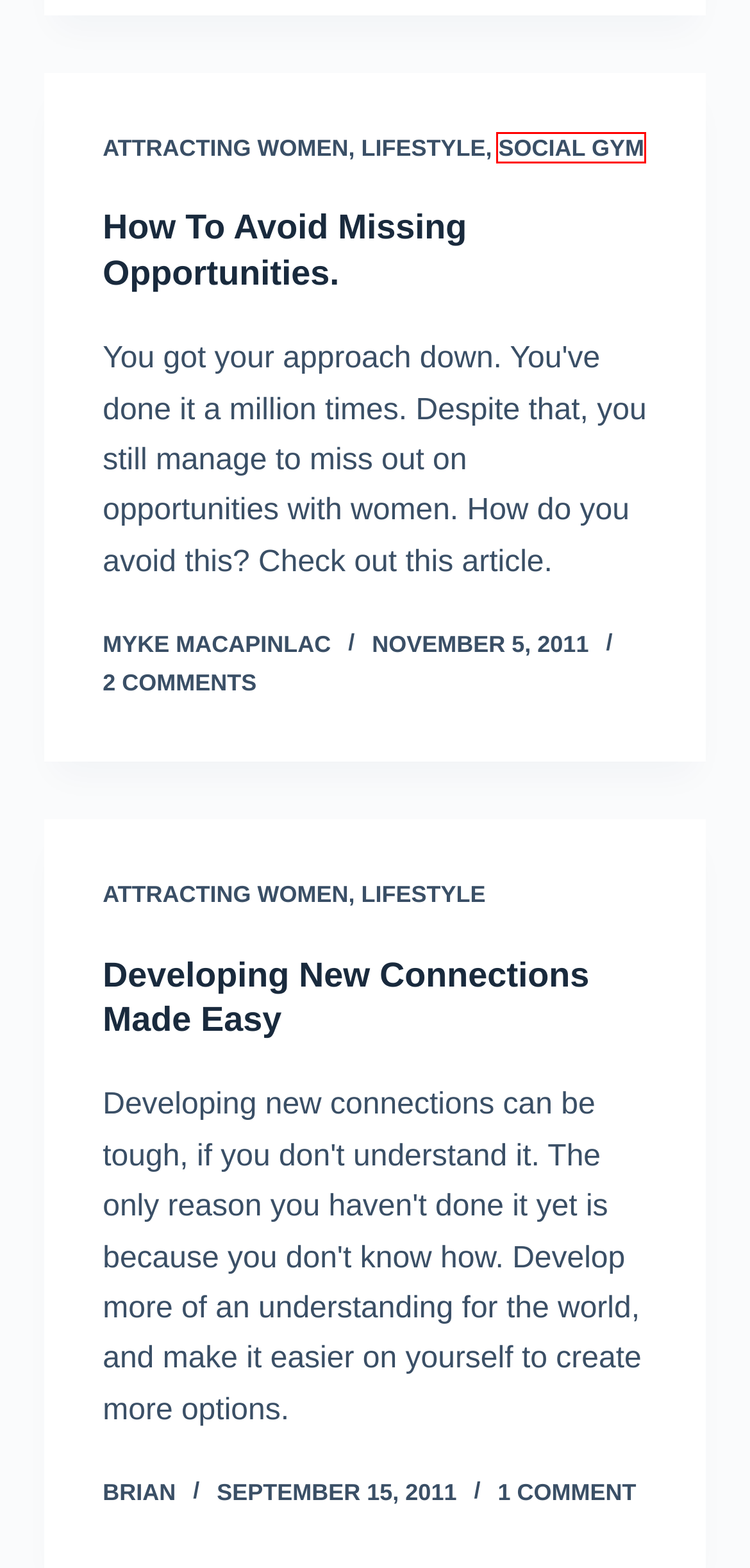Analyze the screenshot of a webpage featuring a red rectangle around an element. Pick the description that best fits the new webpage after interacting with the element inside the red bounding box. Here are the candidates:
A. Brian – Kingpin Lifestyle
B. 3 Steps to Improve Your Style and Feel More Confident – Kingpin Lifestyle
C. Developing New Connections Made Easy – Kingpin Lifestyle
D. Myke Macapinlac – Kingpin Lifestyle
E. Attracting Women – Kingpin Lifestyle
F. Social Gym – Kingpin Lifestyle
G. The Consequences of Inaction – Kingpin Lifestyle
H. How To Avoid Missing Opportunities.  – Kingpin Lifestyle

F